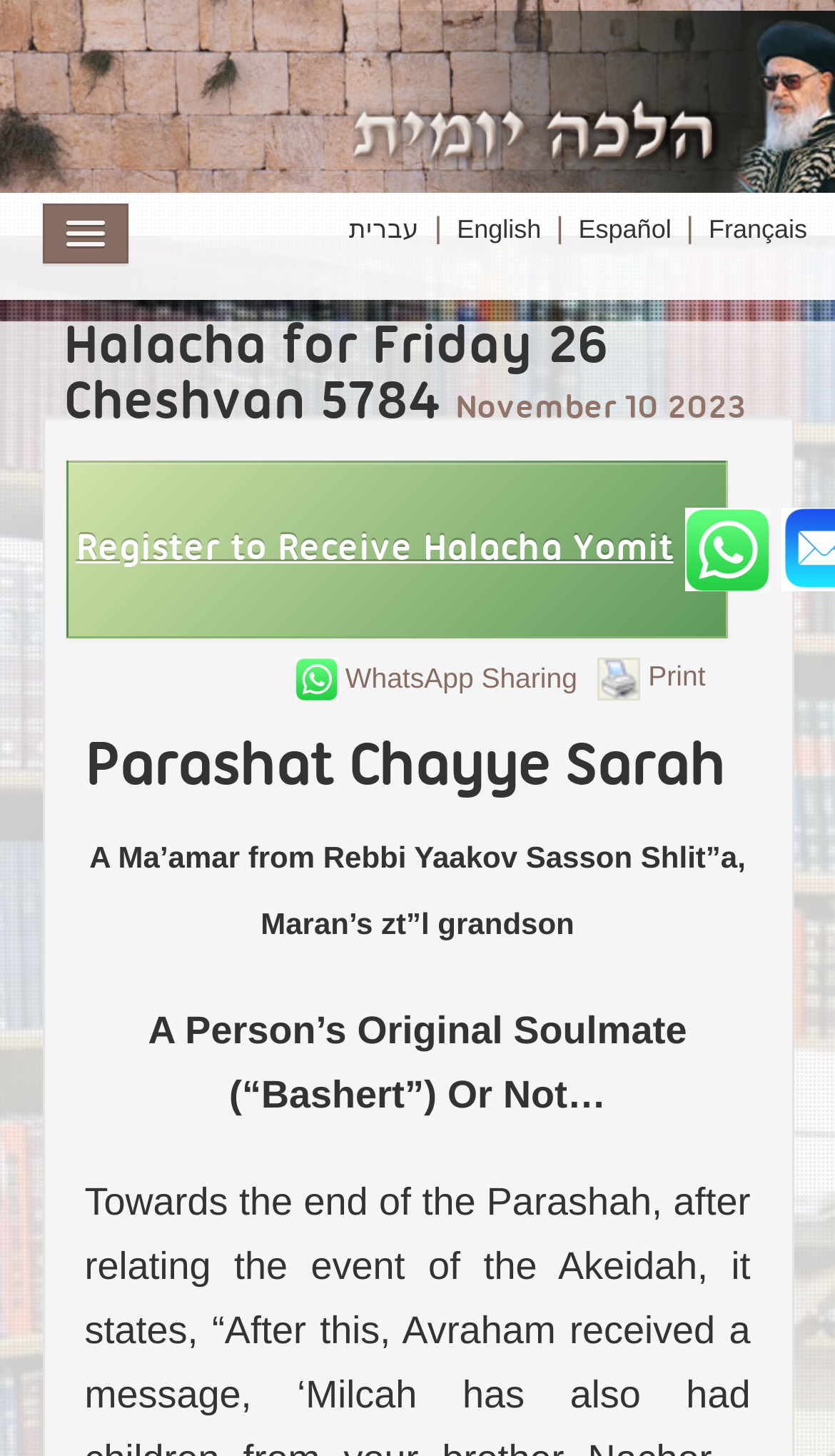Answer in one word or a short phrase: 
What is the purpose of the 'Register to Receive Halacha Yomit' button?

To register for daily halacha